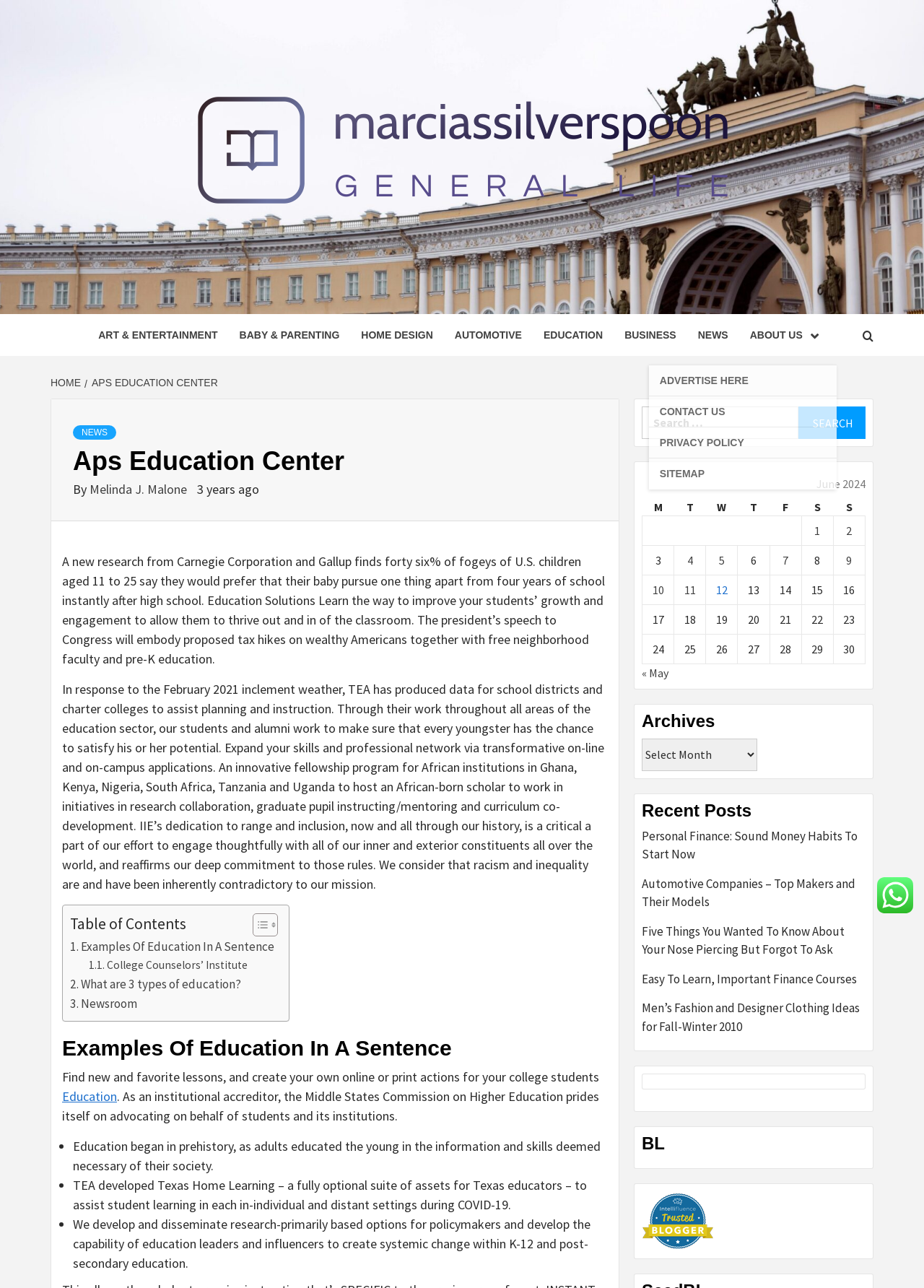Provide the bounding box coordinates for the area that should be clicked to complete the instruction: "View posts published on June 1, 2024".

[0.867, 0.401, 0.902, 0.424]